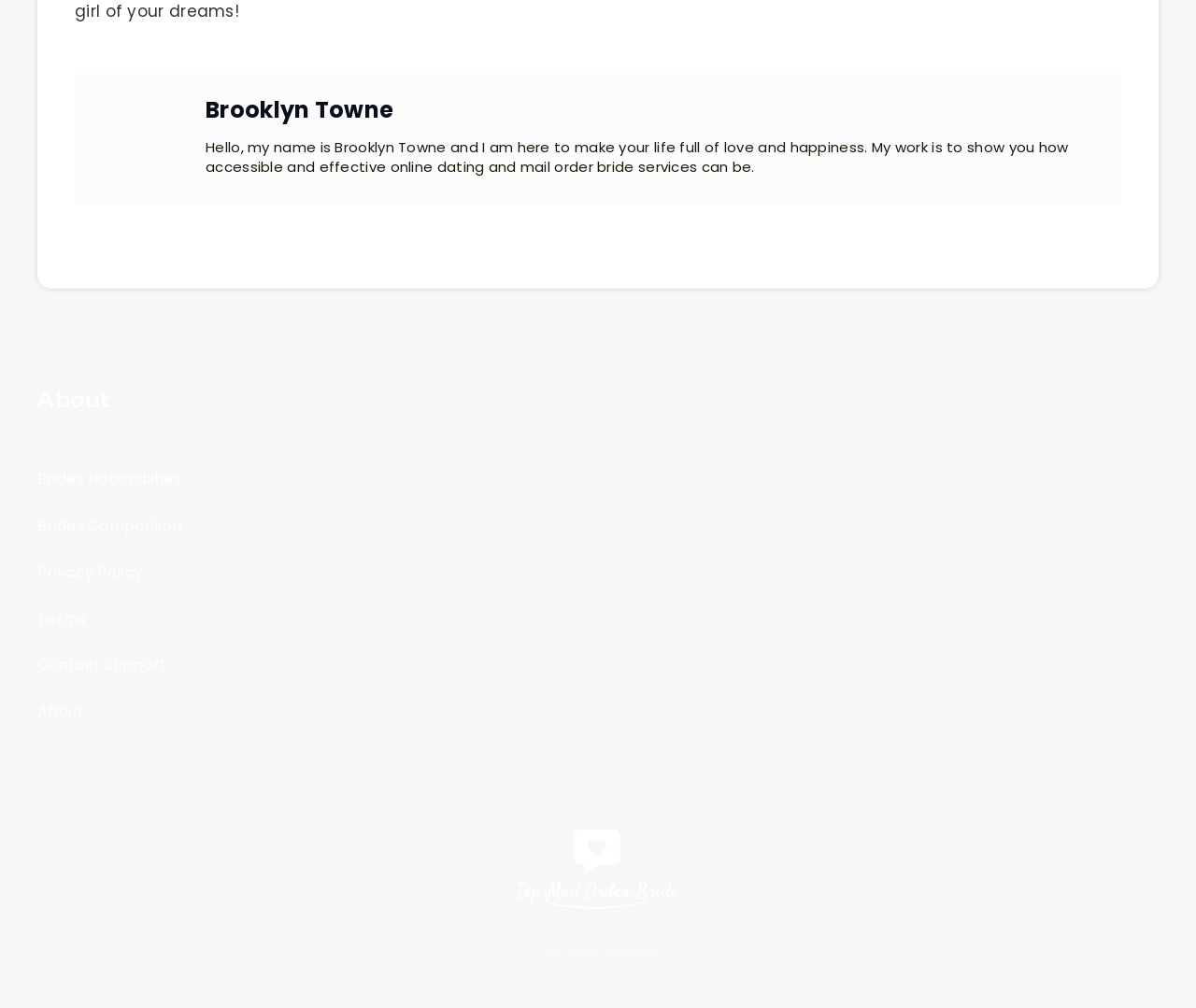Identify the bounding box coordinates of the element to click to follow this instruction: 'Visit 'Topmailorderbride''. Ensure the coordinates are four float values between 0 and 1, provided as [left, top, right, bottom].

[0.43, 0.88, 0.57, 0.91]